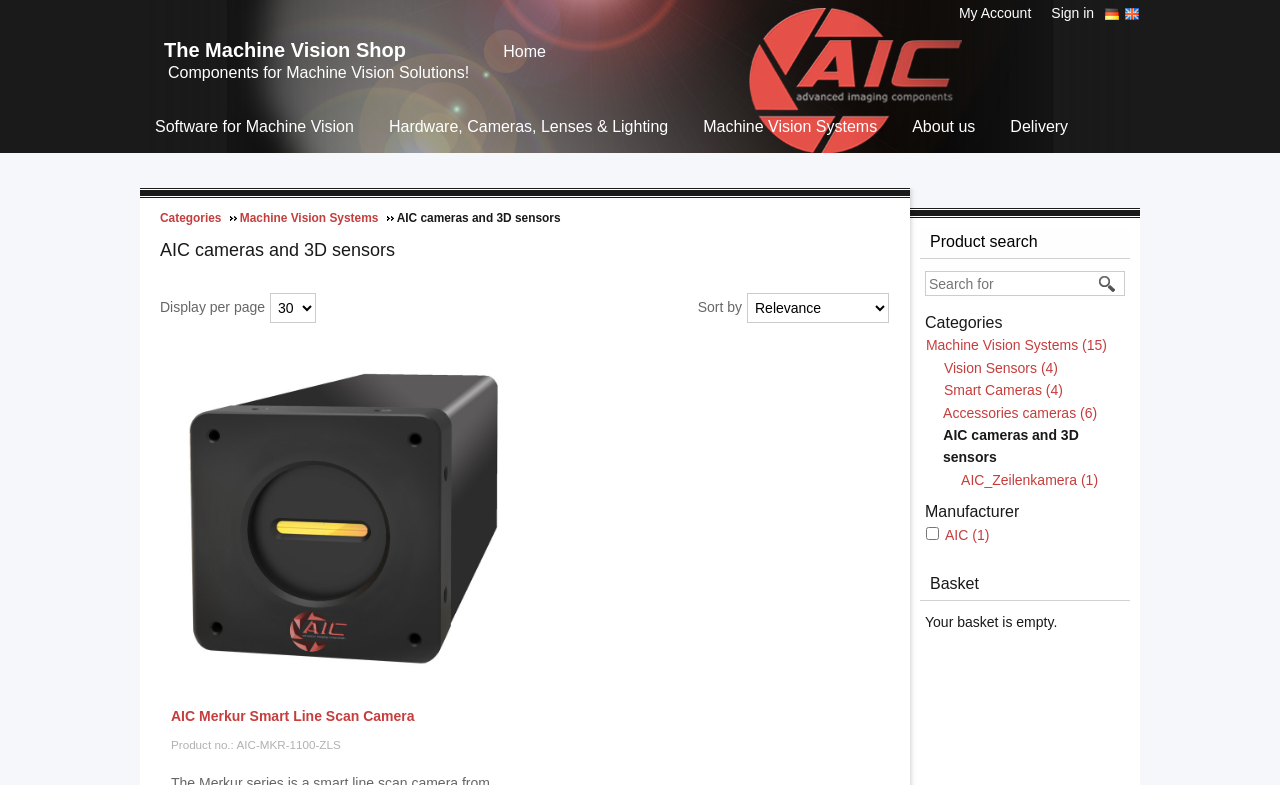Identify the bounding box of the HTML element described as: ">> Click to enlarge <<".

None